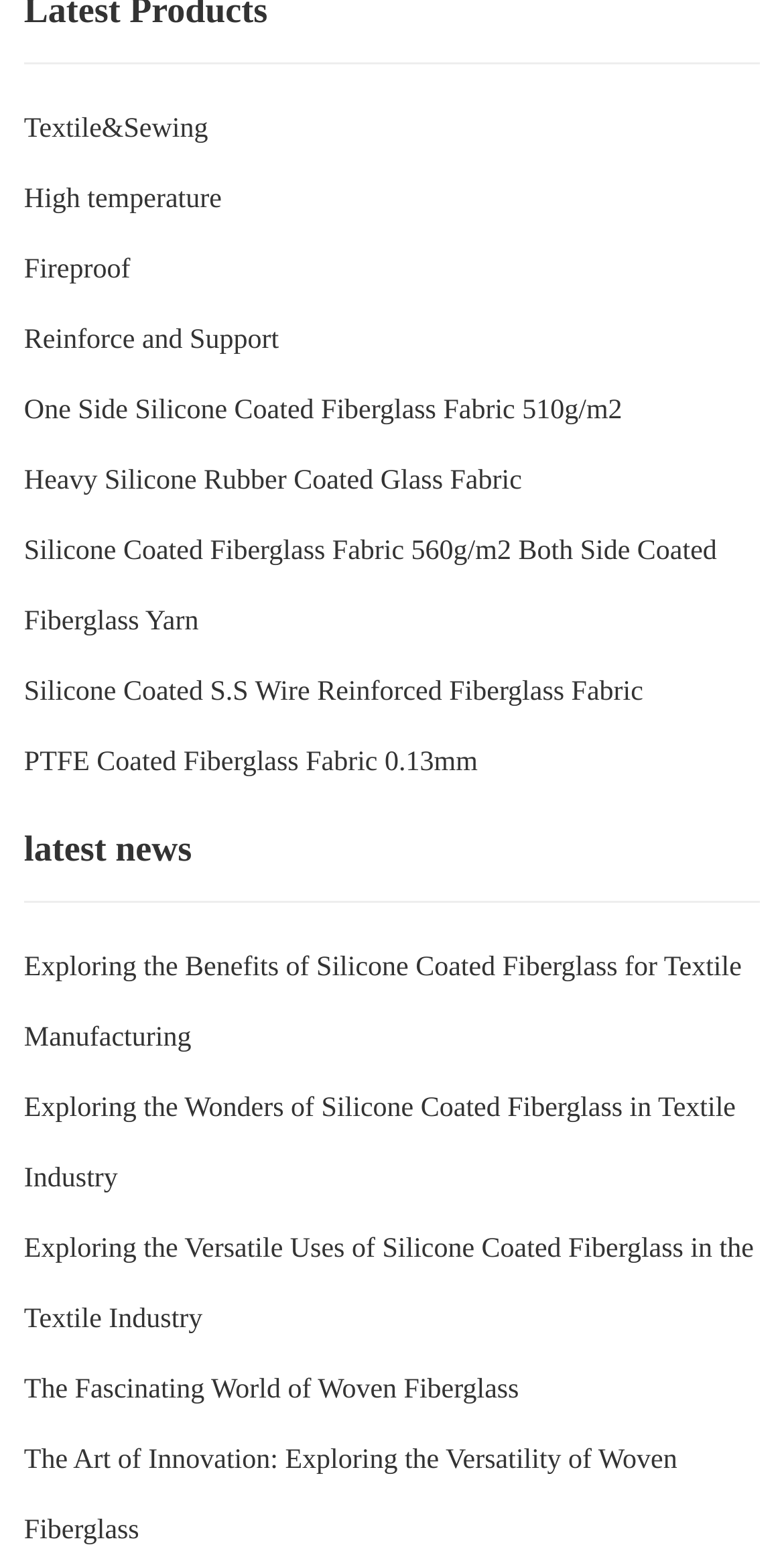Find the UI element described as: "PTFE Coated Fiberglass Fabric 0.13mm" and predict its bounding box coordinates. Ensure the coordinates are four float numbers between 0 and 1, [left, top, right, bottom].

[0.031, 0.481, 0.609, 0.501]